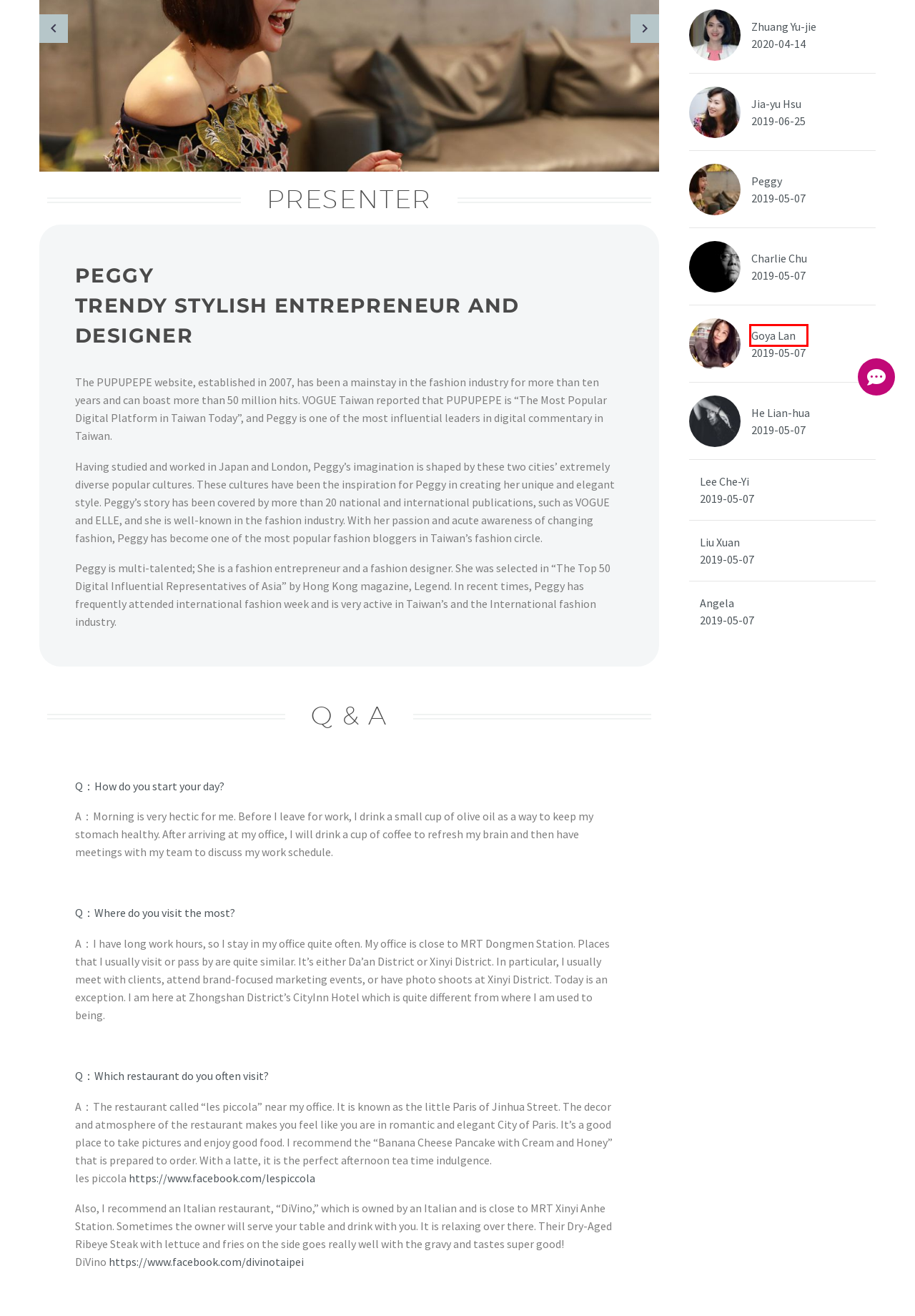Look at the screenshot of a webpage where a red bounding box surrounds a UI element. Your task is to select the best-matching webpage description for the new webpage after you click the element within the bounding box. The available options are:
A. Liu Xuan | Official Website of CityInn Hotel Plus Fuxing N. Rd. Branch
B. Charlie Chu | Official Website of CityInn Hotel Plus Fuxing N. Rd. Branch
C. Goya Lan | Official Website of CityInn Hotel Plus Fuxing N. Rd. Branch
D. Jia-yu Hsu | Official Website of CityInn Hotel Plus Fuxing N. Rd. Branch
E. He Lian-hua | Official Website of CityInn Hotel Plus Fuxing N. Rd. Branch
F. Zhuang Yu-jie | Official Website of CityInn Hotel Plus Fuxing N. Rd. Branch
G. Angela | Official Website of CityInn Hotel Plus Fuxing N. Rd. Branch
H. Lee Che-Yi | Official Website of CityInn Hotel Plus Fuxing N. Rd. Branch

C